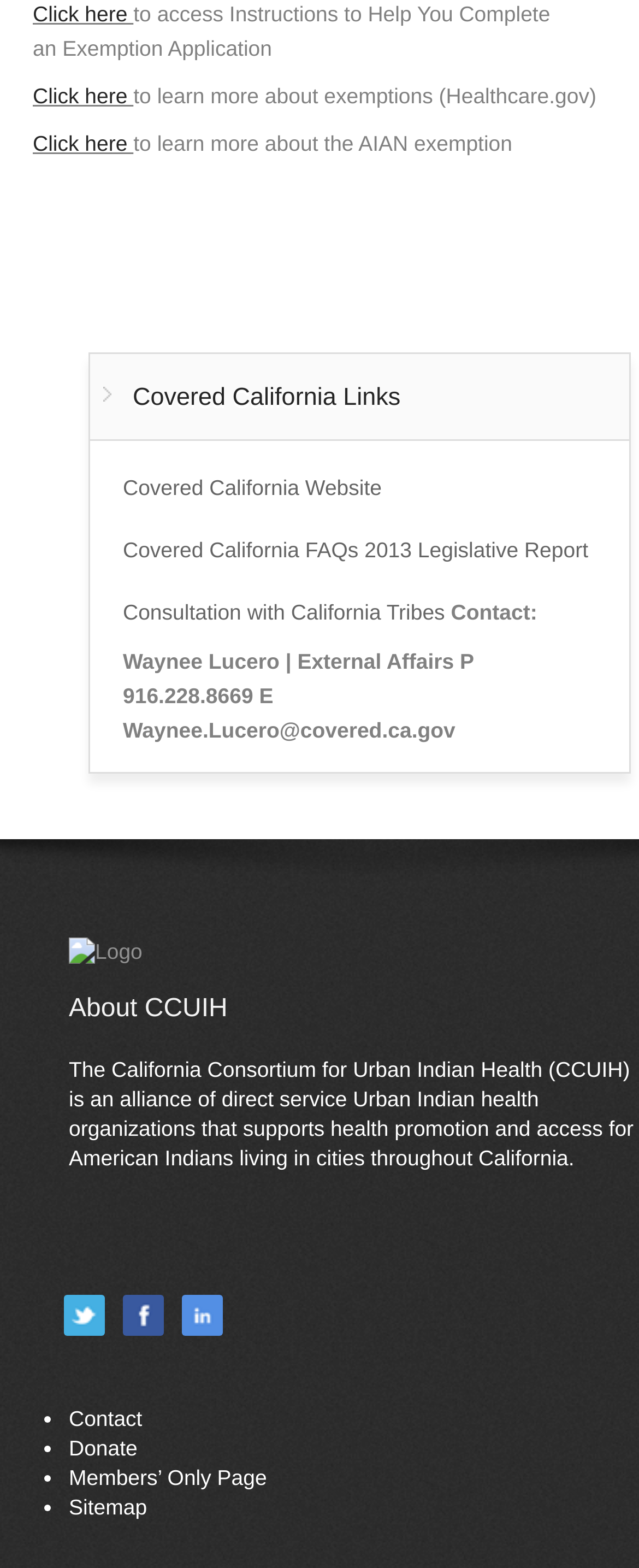Identify the bounding box coordinates of the area you need to click to perform the following instruction: "Visit the Covered California Website".

[0.192, 0.292, 0.597, 0.331]